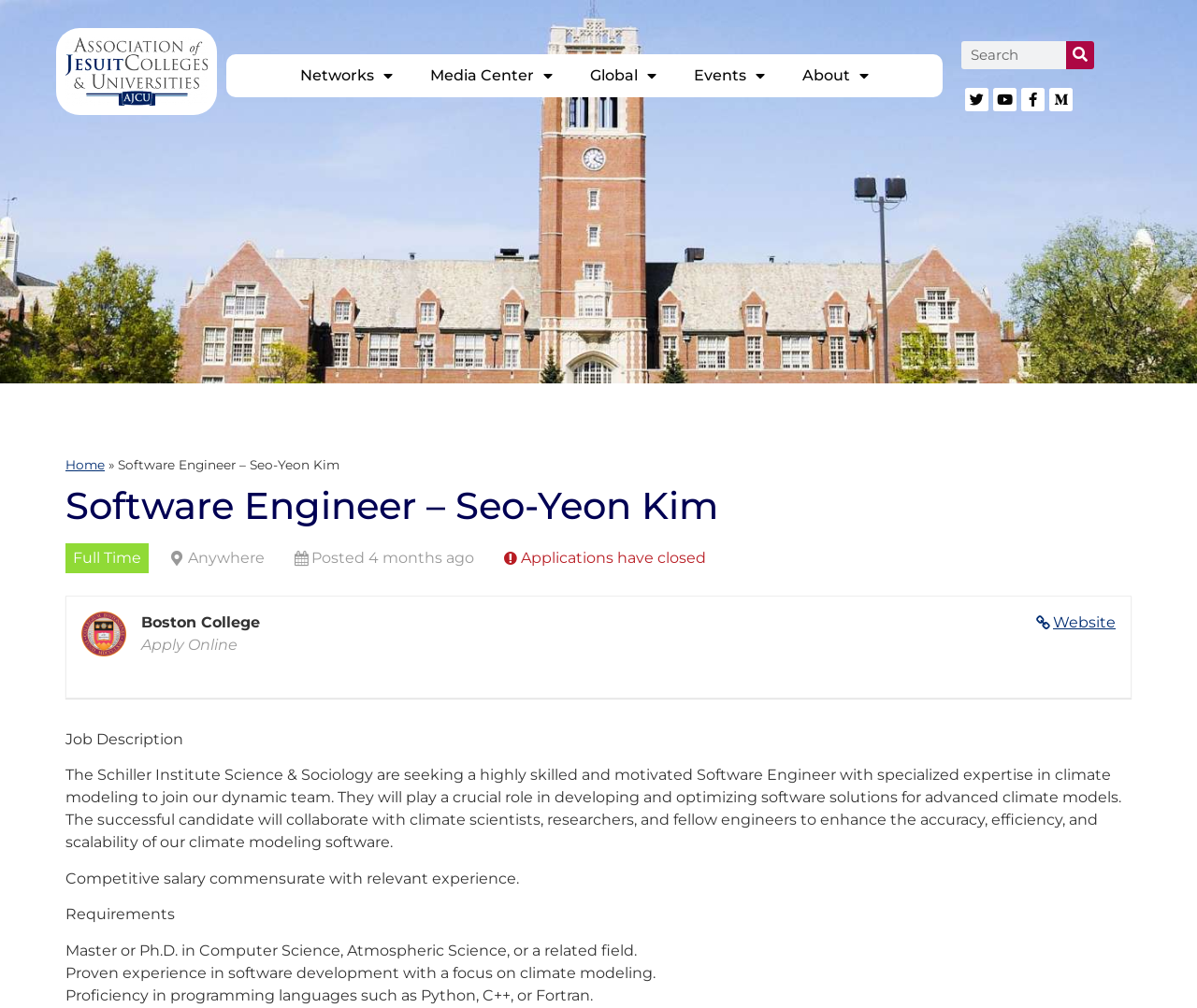Carefully observe the image and respond to the question with a detailed answer:
What is the purpose of the Software Engineer in the team?

I understood the purpose of the Software Engineer by reading the job description, which states that the successful candidate will 'play a crucial role in developing and optimizing software solutions for advanced climate models'.